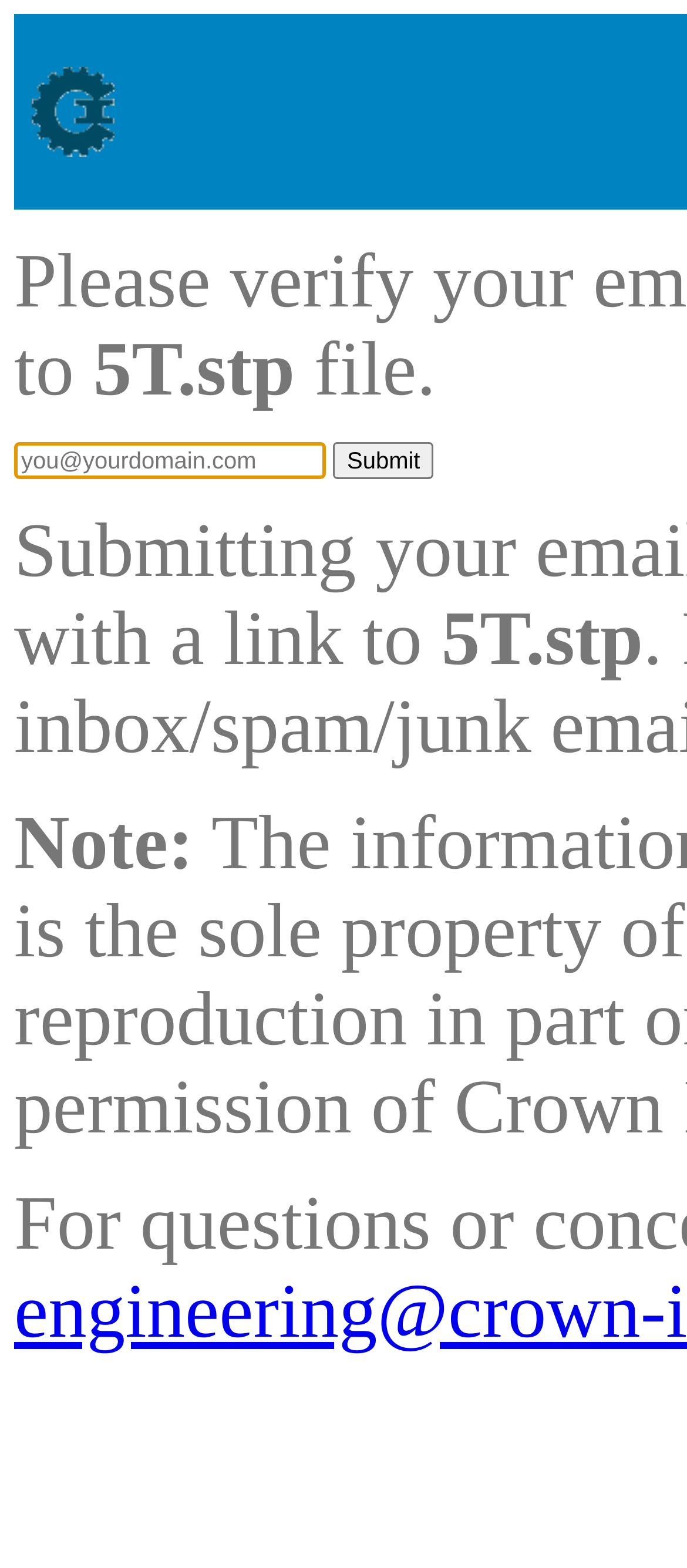How many input fields are there on the webpage?
Please provide a single word or phrase answer based on the image.

1